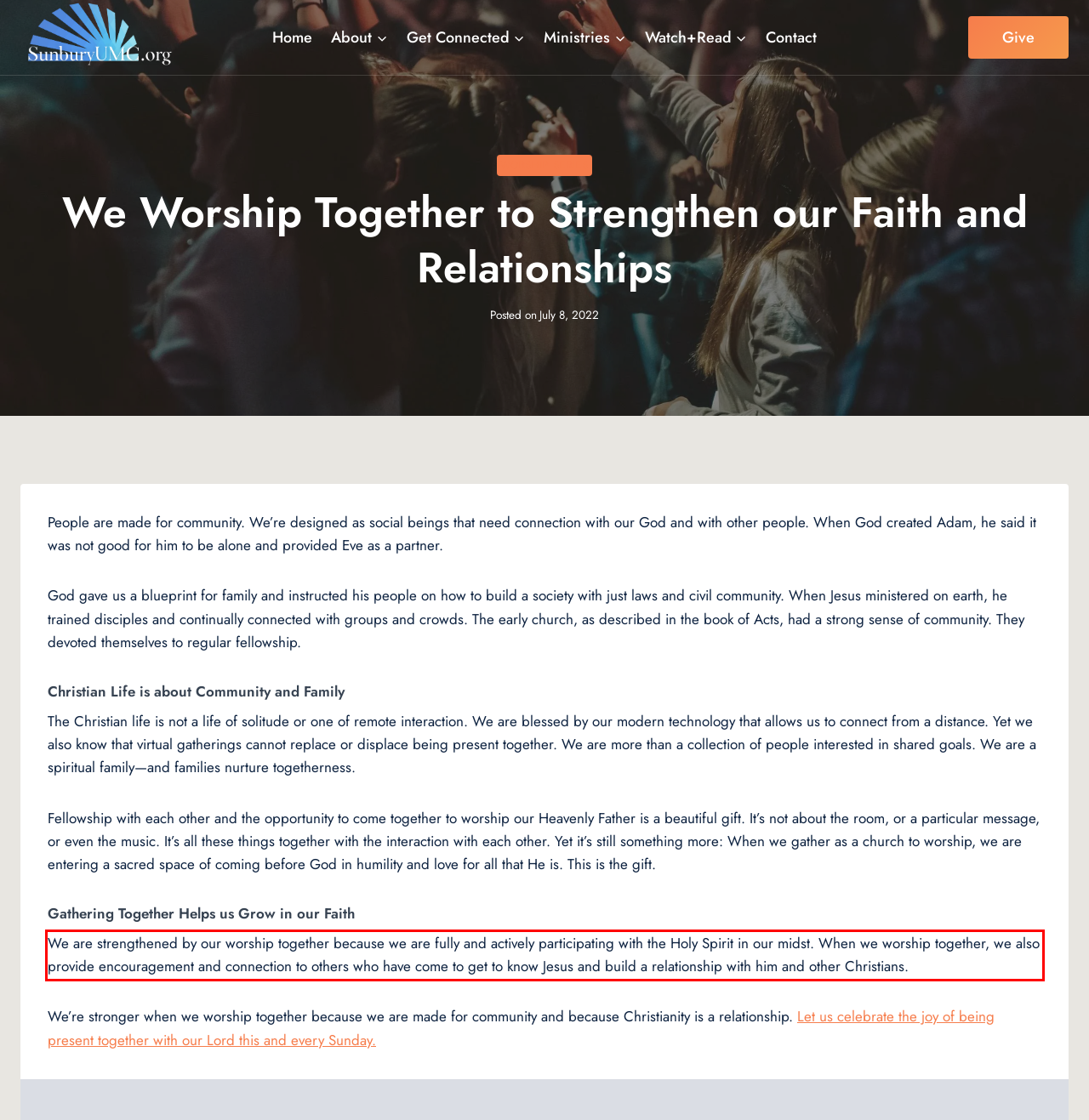You are provided with a screenshot of a webpage that includes a red bounding box. Extract and generate the text content found within the red bounding box.

We are strengthened by our worship together because we are fully and actively participating with the Holy Spirit in our midst. When we worship together, we also provide encouragement and connection to others who have come to get to know Jesus and build a relationship with him and other Christians.